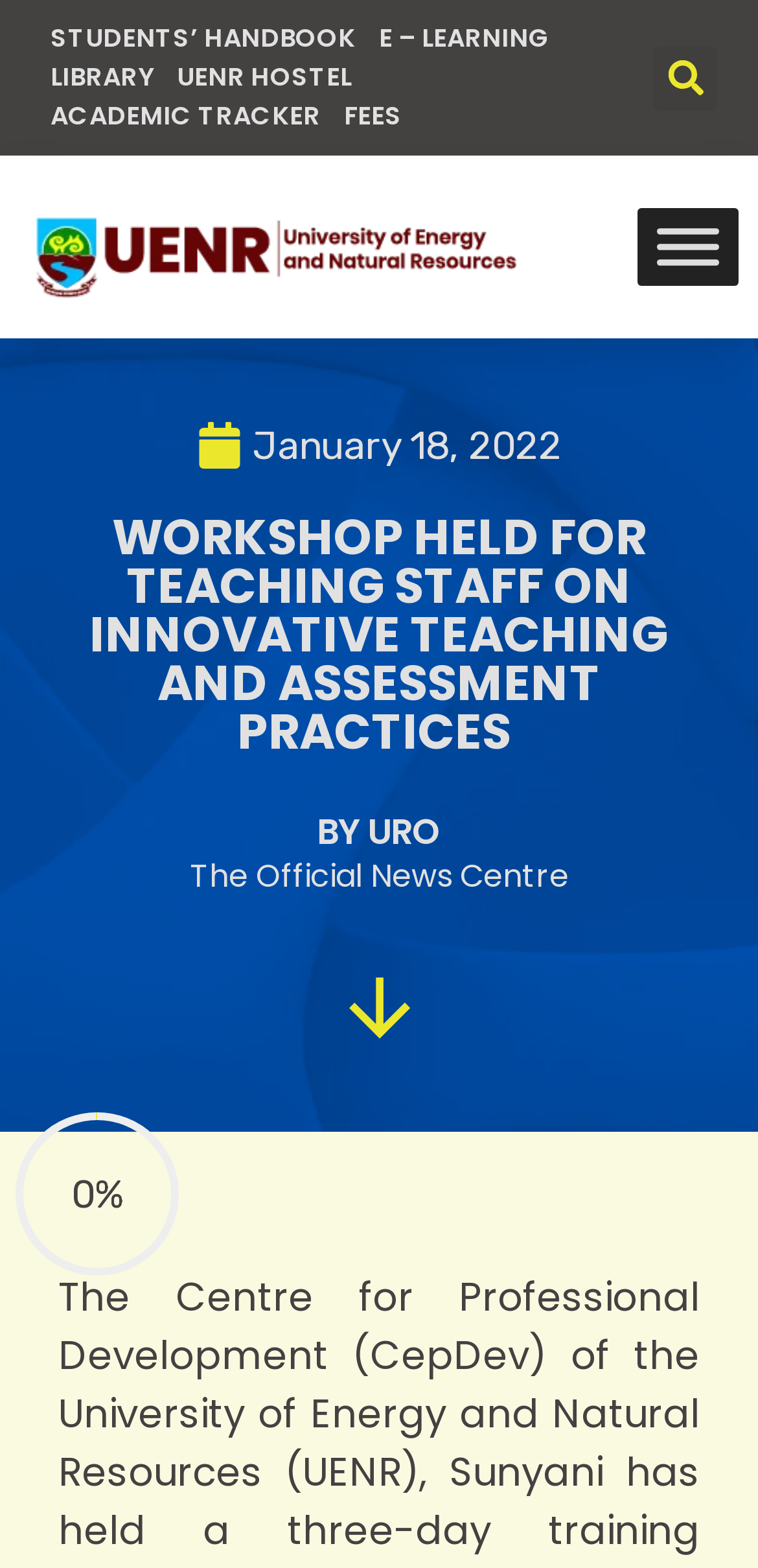Determine the bounding box coordinates of the UI element that matches the following description: "Library". The coordinates should be four float numbers between 0 and 1 in the format [left, top, right, bottom].

[0.051, 0.037, 0.218, 0.062]